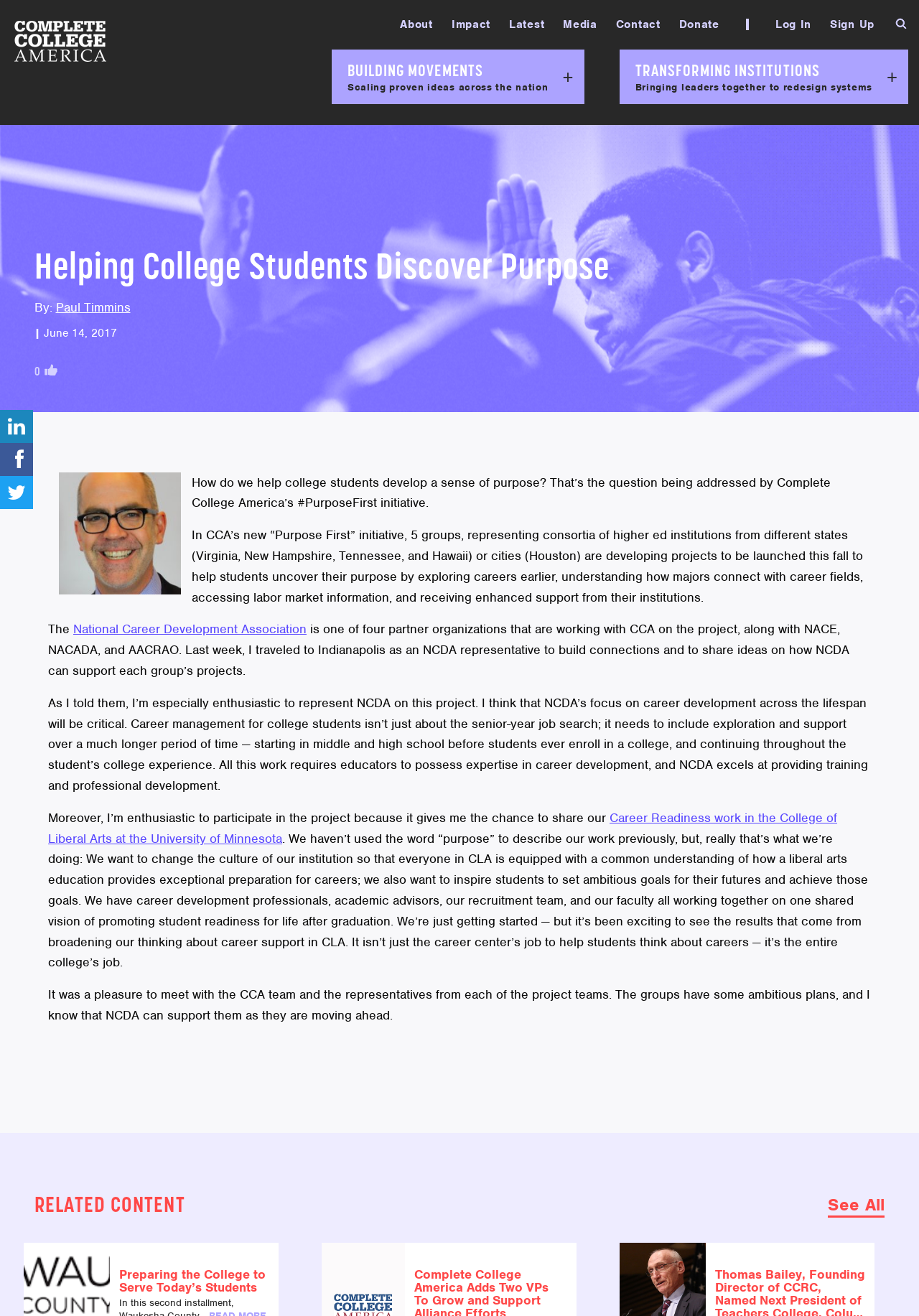Please identify the bounding box coordinates of the element on the webpage that should be clicked to follow this instruction: "Click the 'Log In' button". The bounding box coordinates should be given as four float numbers between 0 and 1, formatted as [left, top, right, bottom].

[0.844, 0.012, 0.883, 0.025]